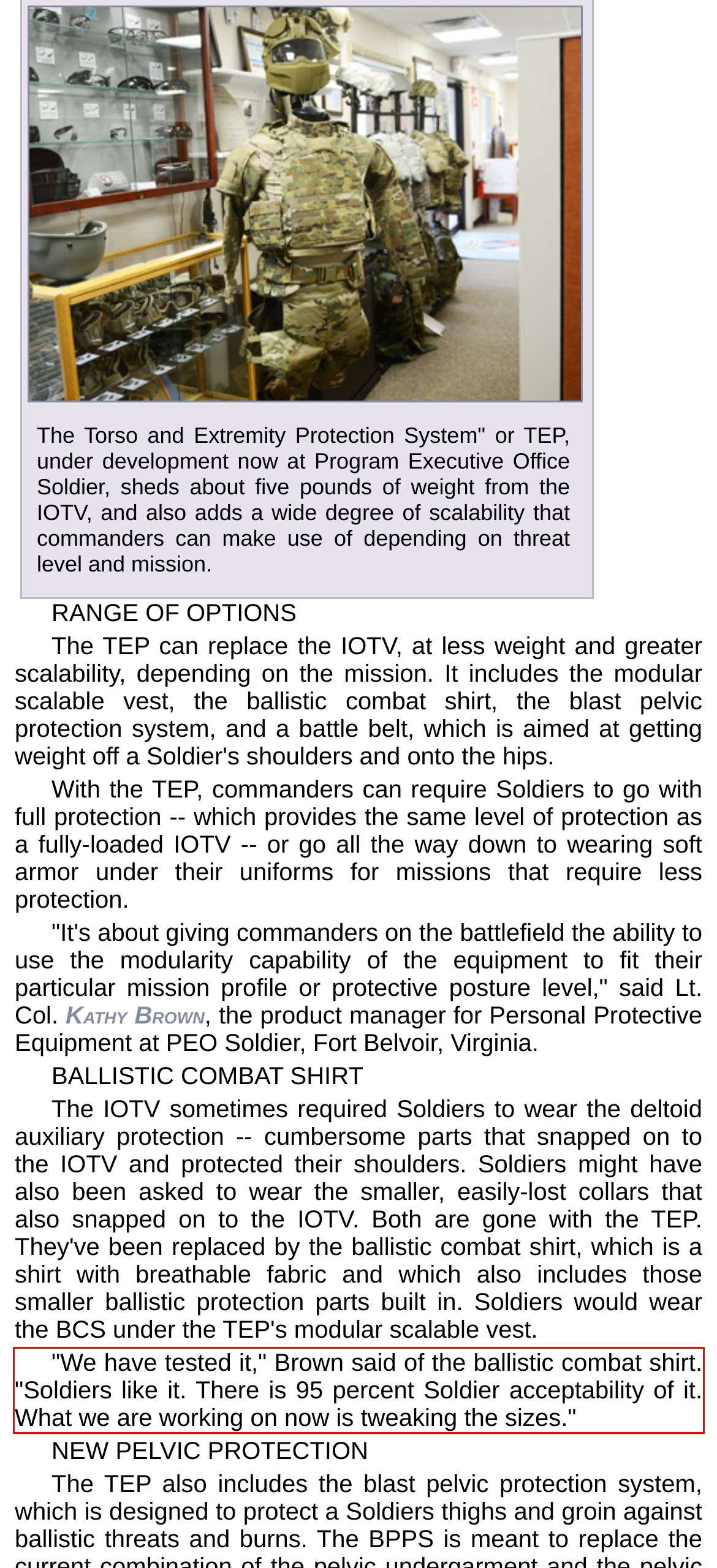Using the provided screenshot, read and generate the text content within the red-bordered area.

"We have tested it," Brown said of the ballistic combat shirt. "Soldiers like it. There is 95 percent Soldier acceptability of it. What we are working on now is tweaking the sizes."